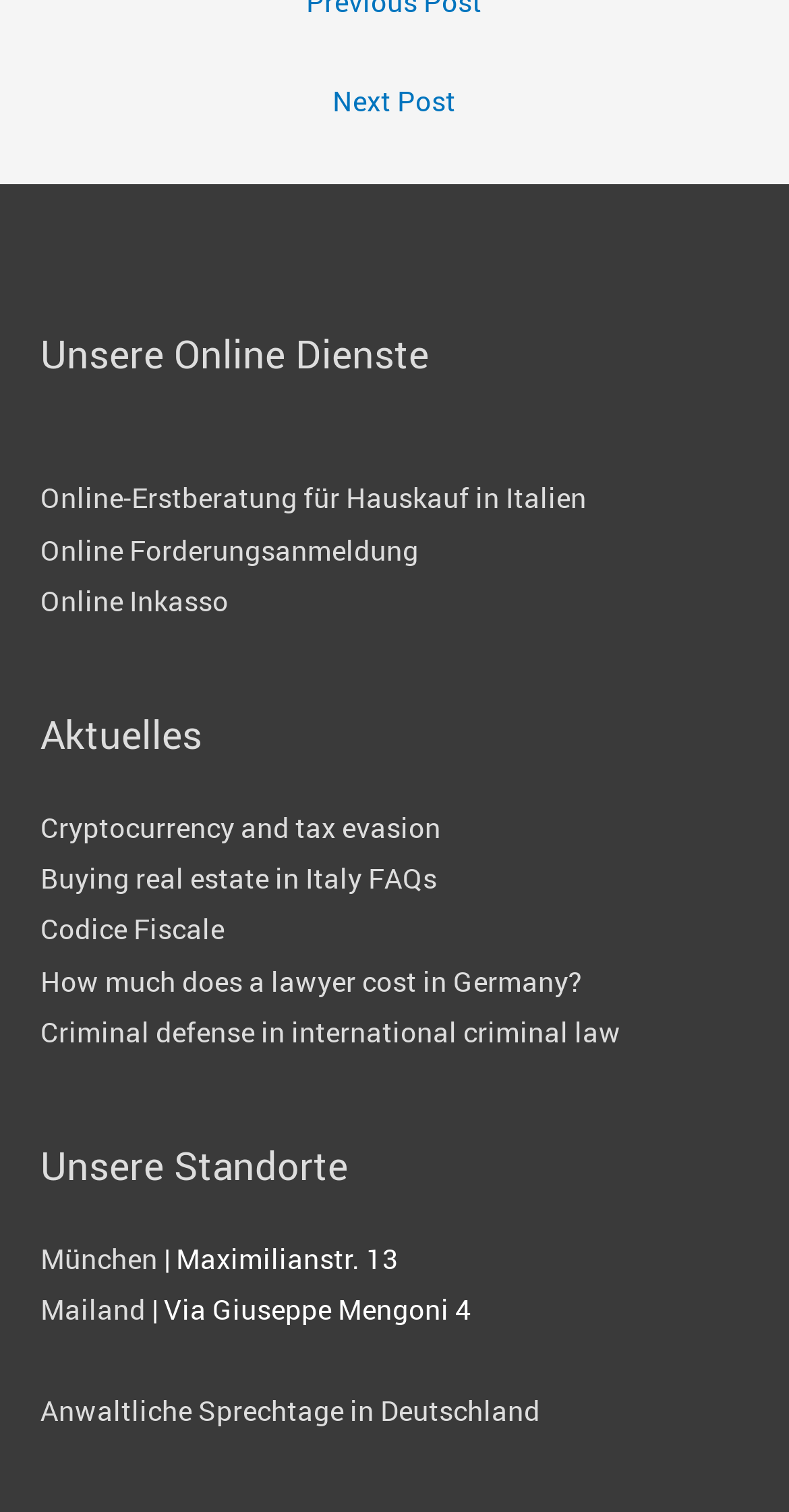Pinpoint the bounding box coordinates of the element that must be clicked to accomplish the following instruction: "Explore 'Aktuelles'". The coordinates should be in the format of four float numbers between 0 and 1, i.e., [left, top, right, bottom].

[0.051, 0.467, 0.949, 0.505]